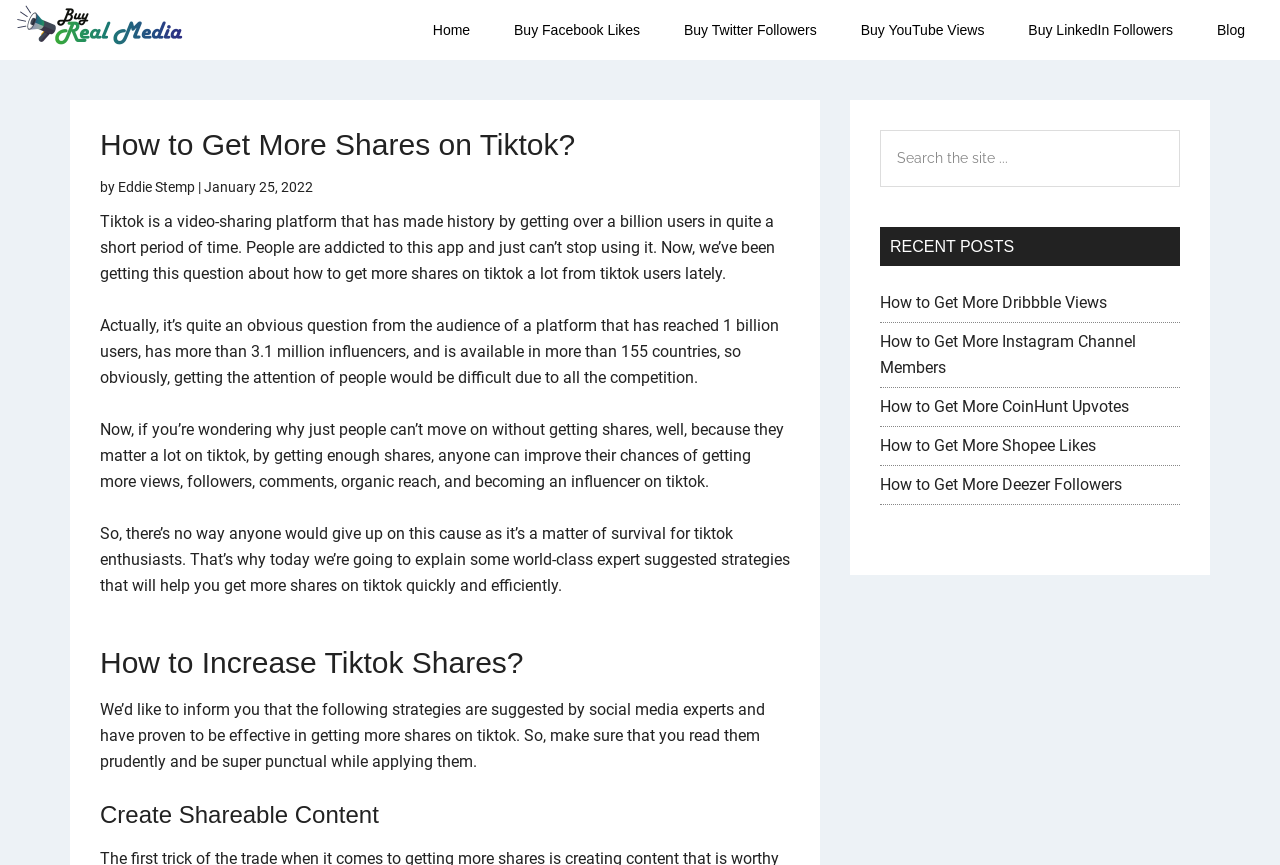Given the element description Buy LinkedIn Followers, identify the bounding box coordinates for the UI element on the webpage screenshot. The format should be (top-left x, top-left y, bottom-right x, bottom-right y), with values between 0 and 1.

[0.788, 0.006, 0.932, 0.064]